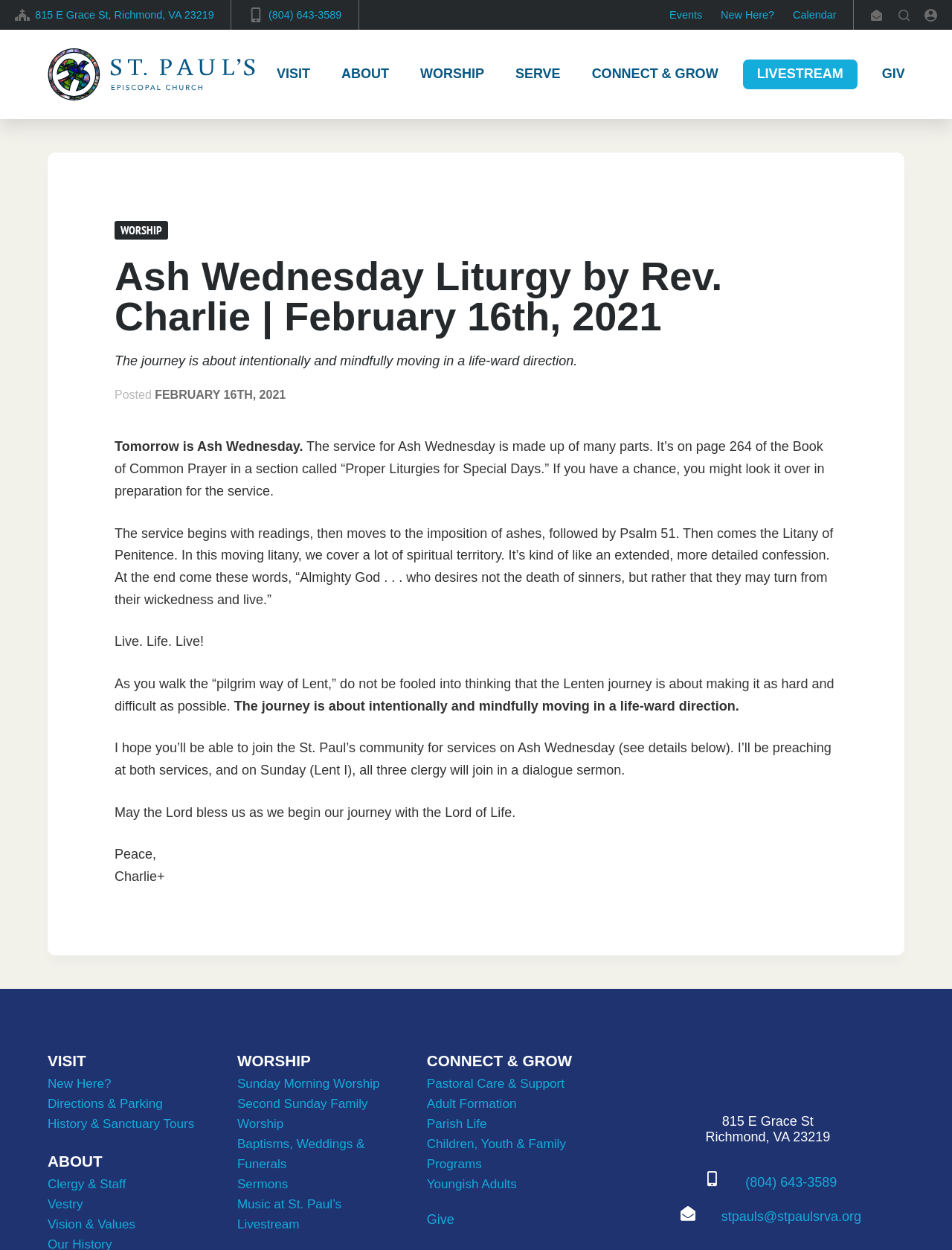Find the bounding box of the UI element described as follows: "Vision & Values".

[0.05, 0.974, 0.142, 0.985]